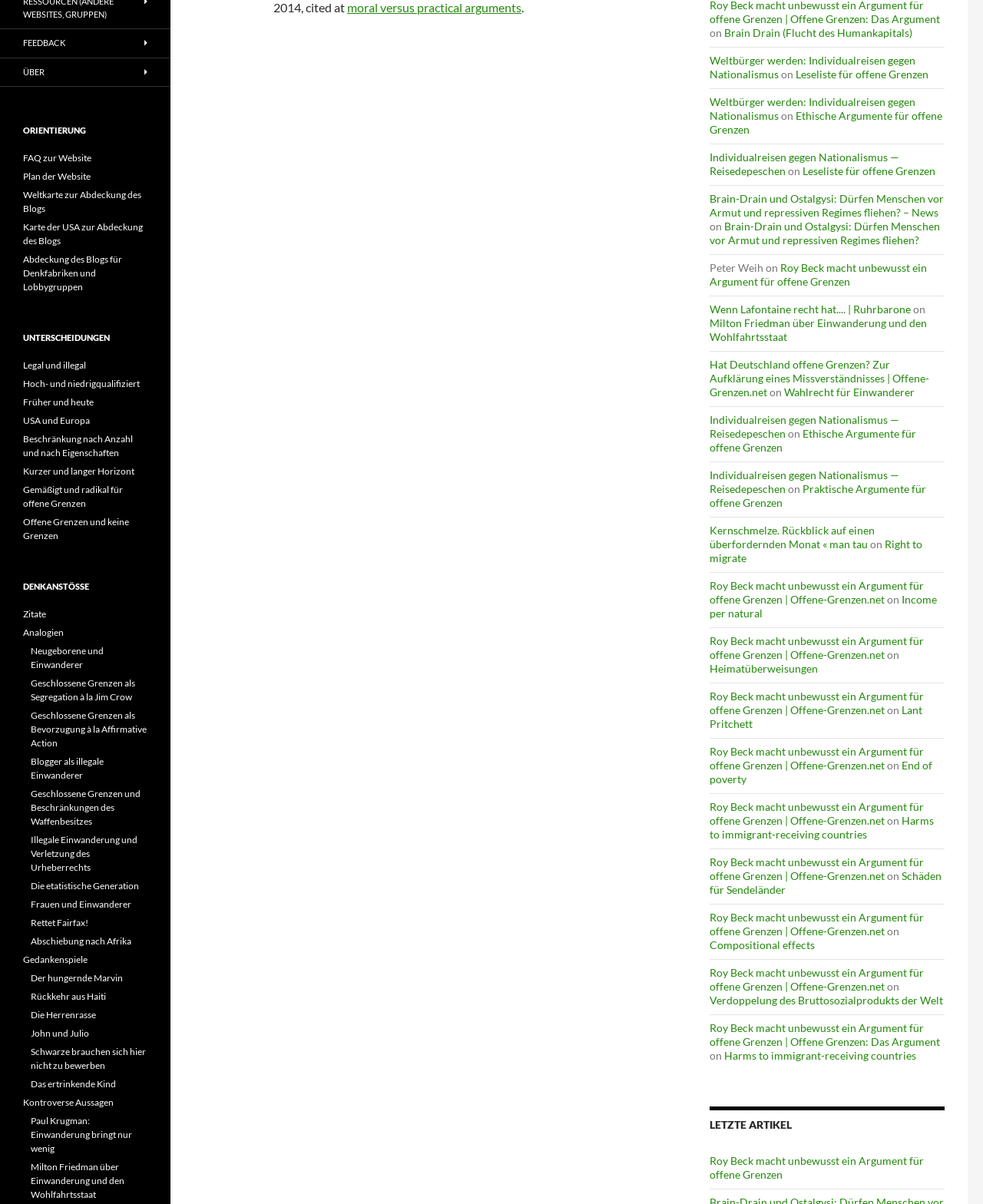Identify the bounding box of the UI component described as: "Weltbürger werden: Individualreisen gegen Nationalismus".

[0.722, 0.079, 0.931, 0.101]